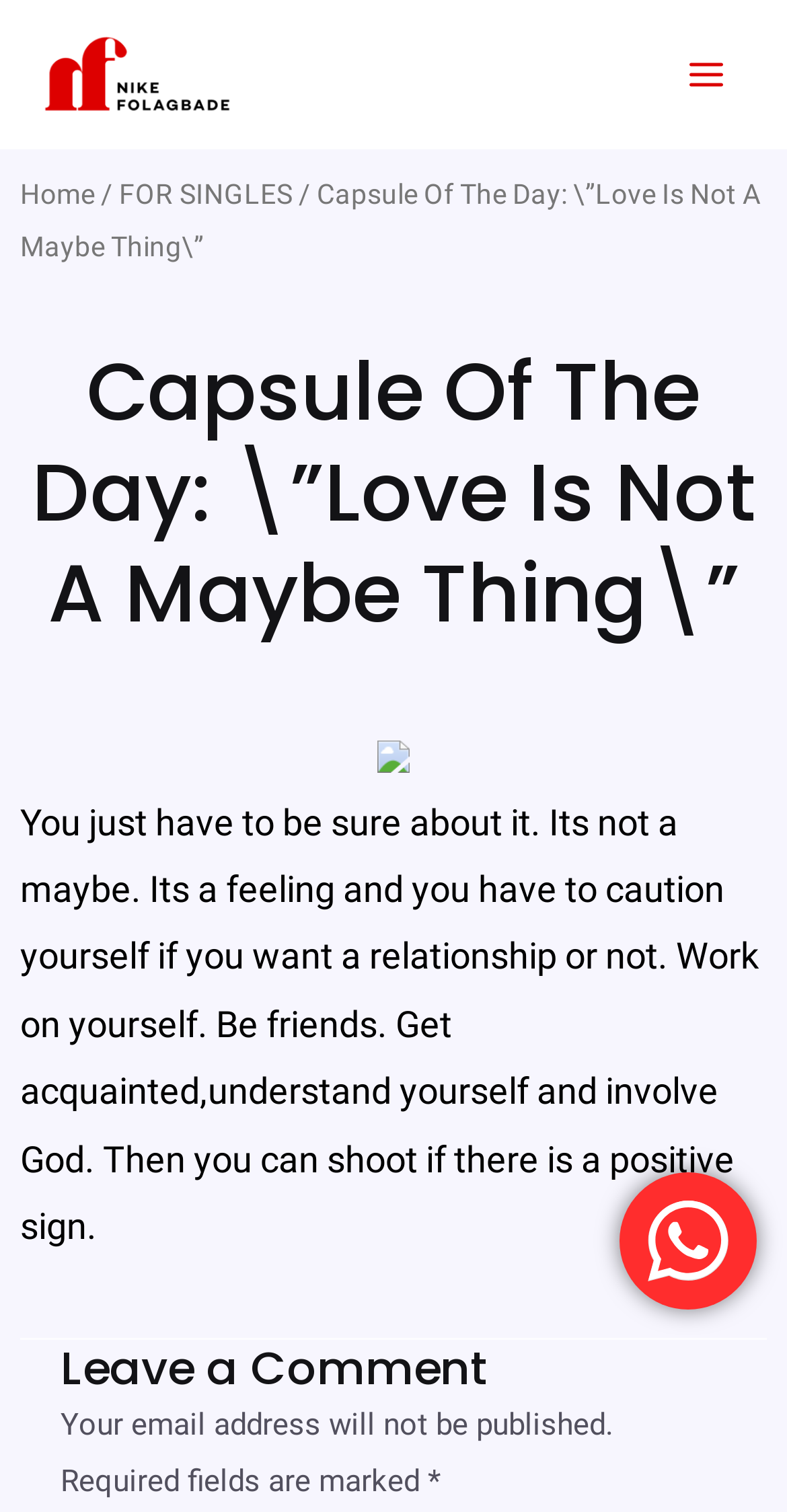Find and generate the main title of the webpage.

Capsule Of The Day: \”Love Is Not A Maybe Thing\”